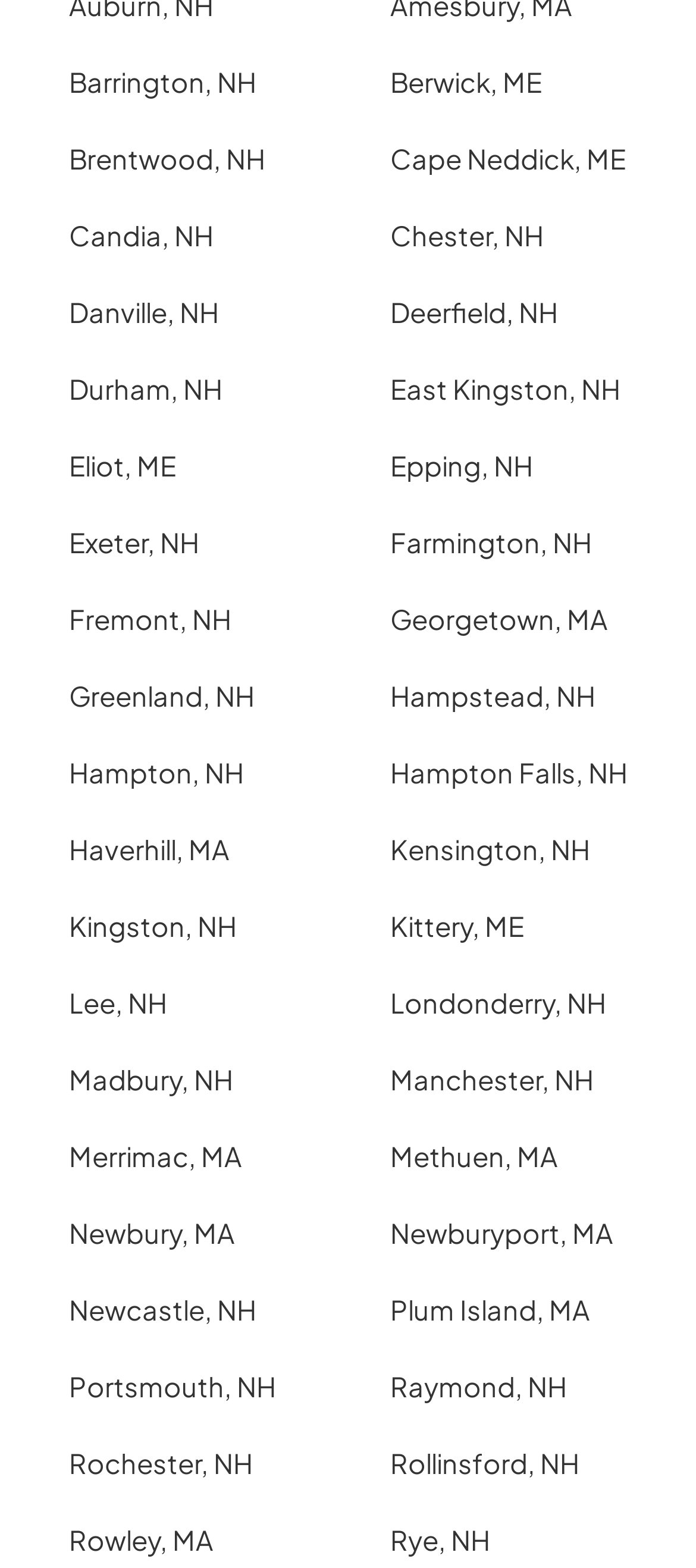Give a concise answer using one word or a phrase to the following question:
What is the pattern of the links on this webpage?

Alternating left and right